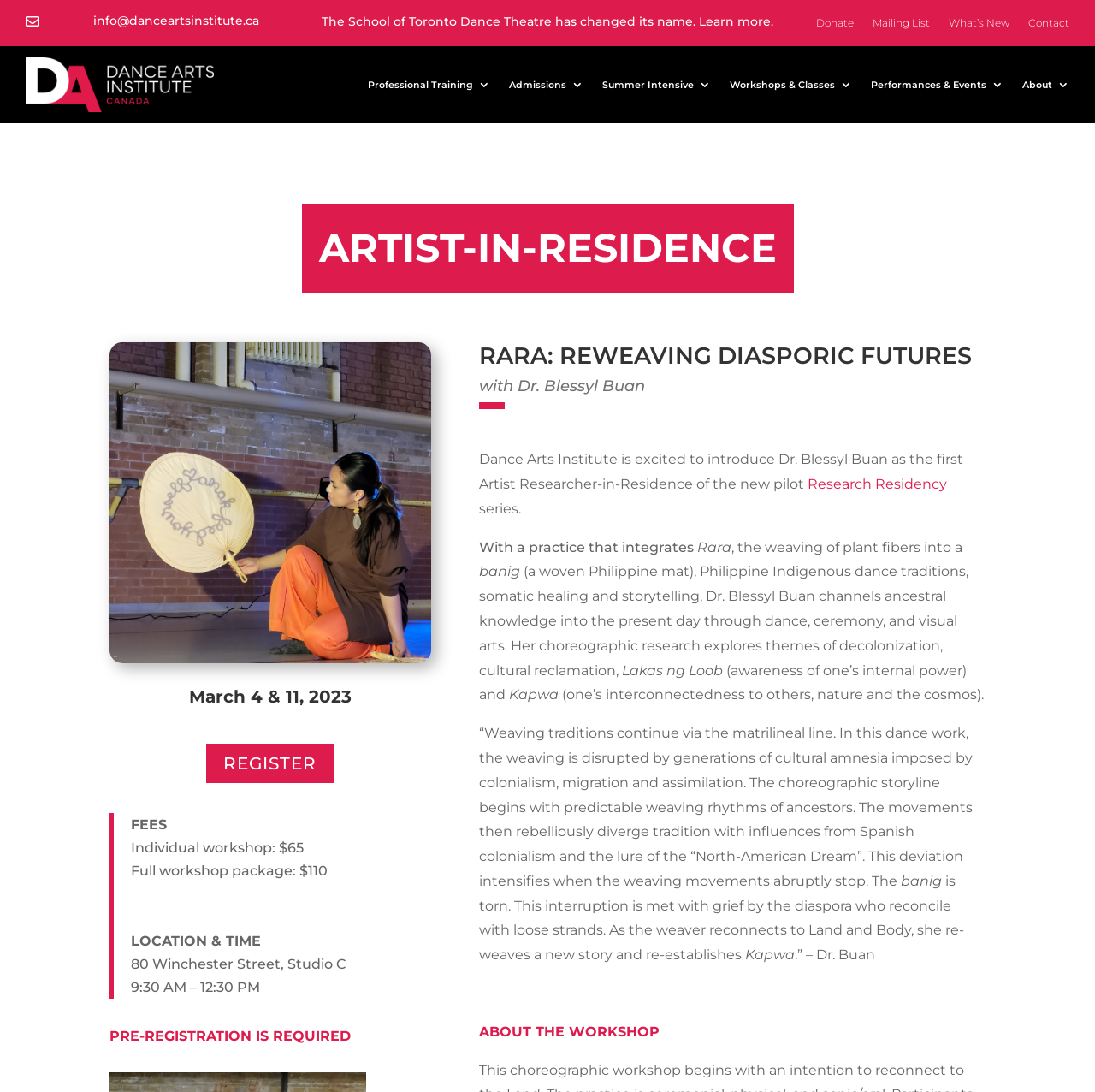What is the location of the workshop?
Using the image as a reference, give an elaborate response to the question.

I found the answer by looking at the blockquote section, which contains the details of the workshop, including the location, which is specified as '80 Winchester Street, Studio C'.